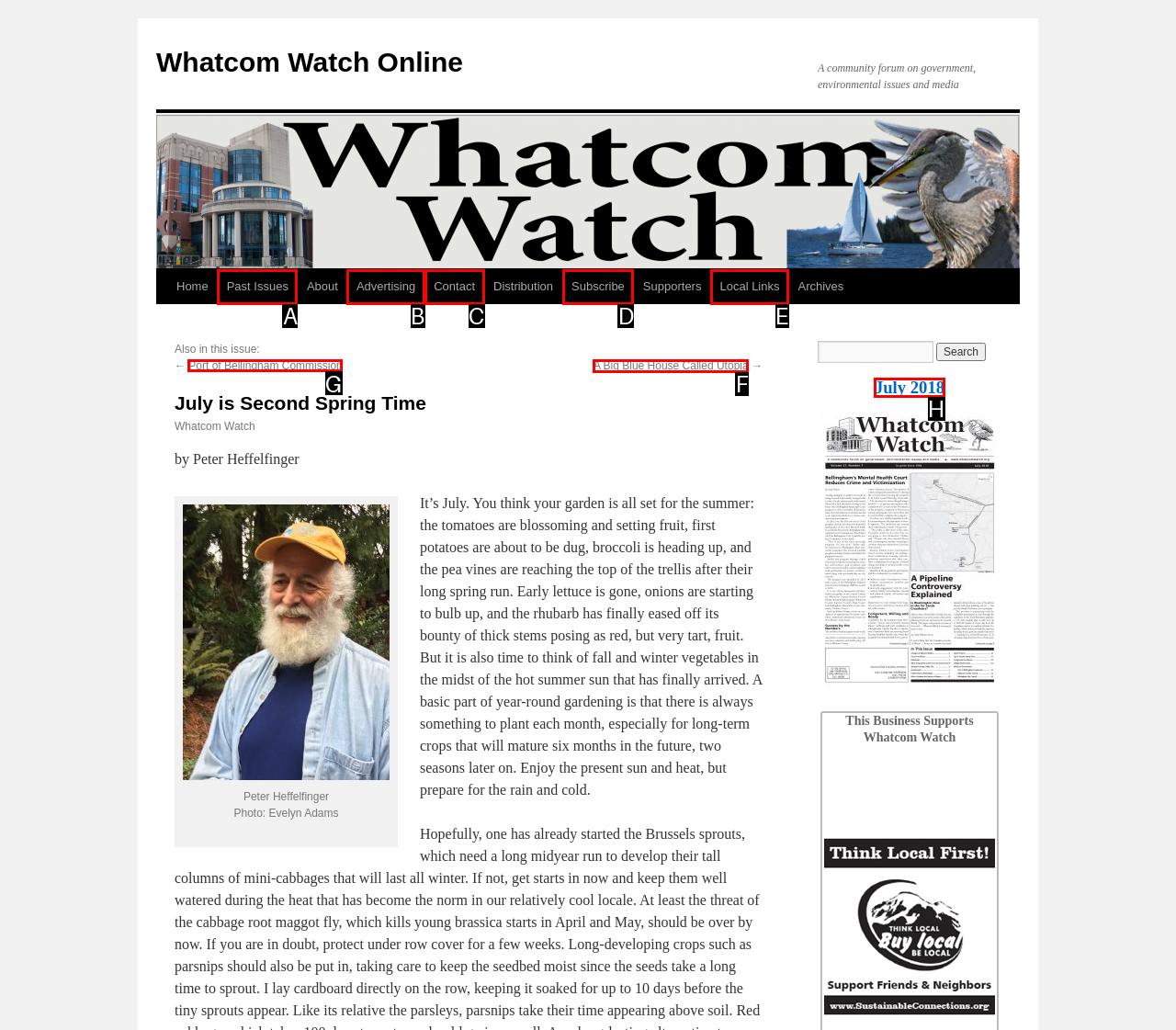Determine the letter of the element I should select to fulfill the following instruction: Read the article about Port of Bellingham Commission. Just provide the letter.

G